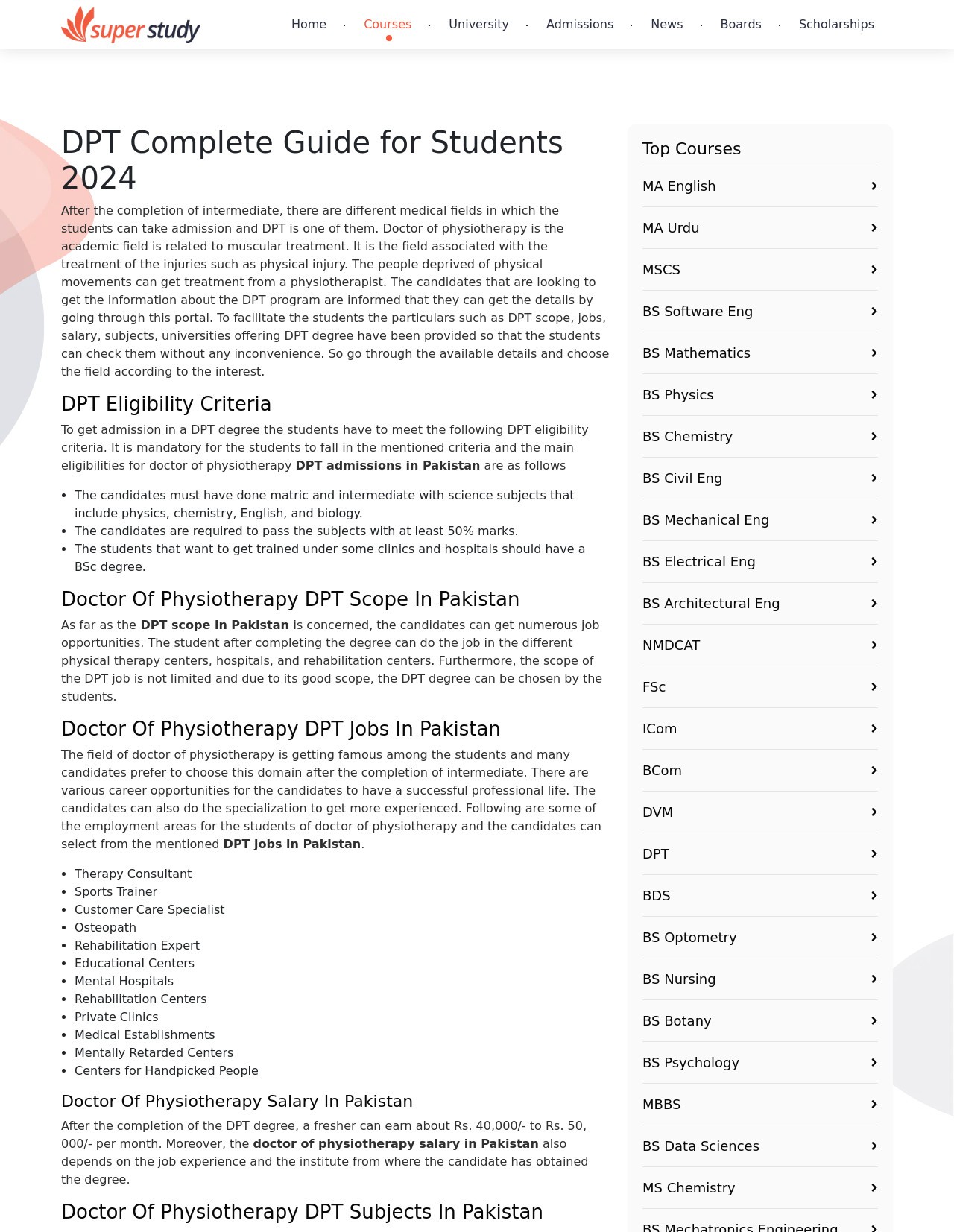What is the scope of DPT in Pakistan?
Answer the question with detailed information derived from the image.

The webpage mentions that the scope of DPT in Pakistan is concerned with numerous job opportunities, and the students can get jobs in different physical therapy centers, hospitals, and rehabilitation centers.